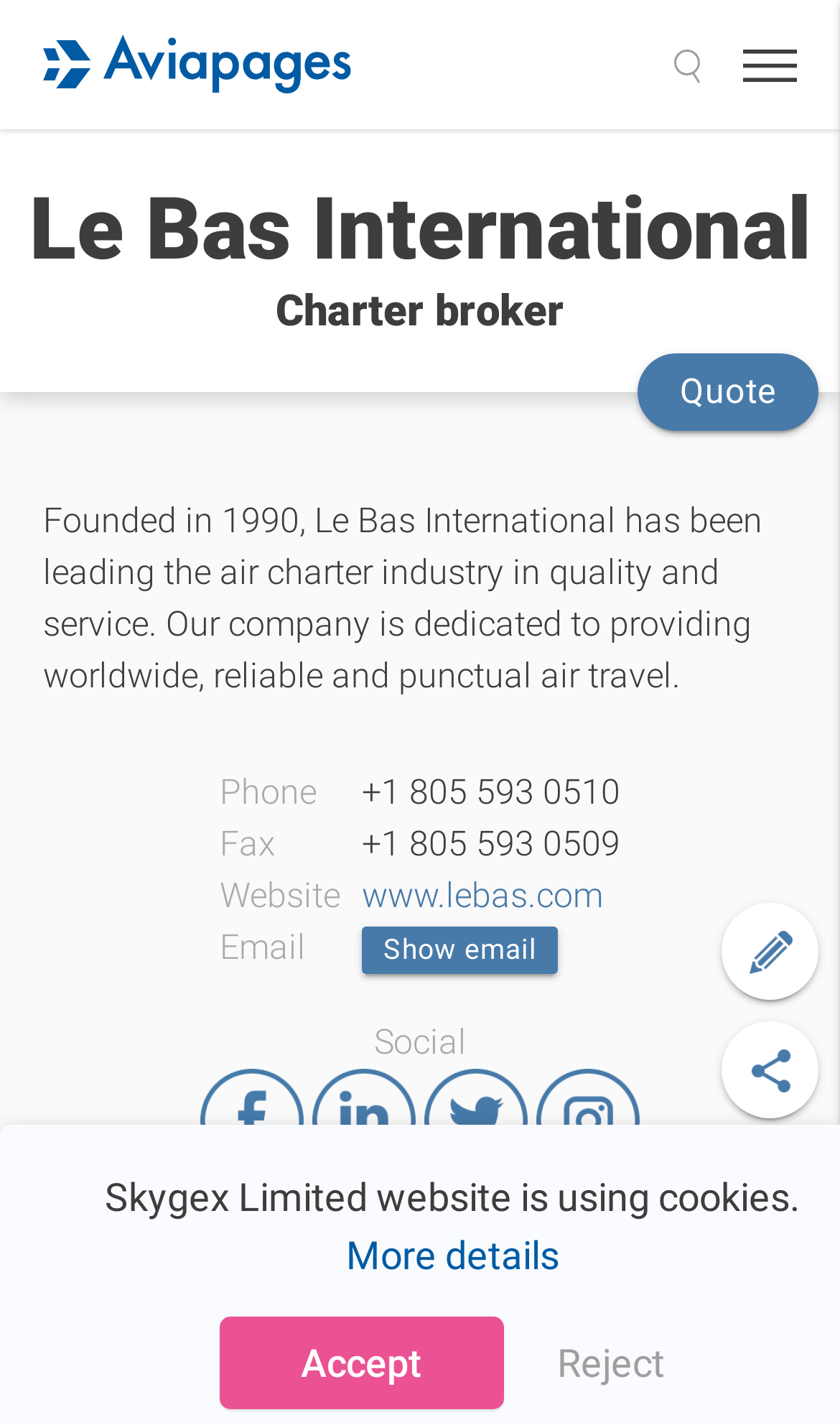Kindly provide the bounding box coordinates of the section you need to click on to fulfill the given instruction: "view August 2009".

None